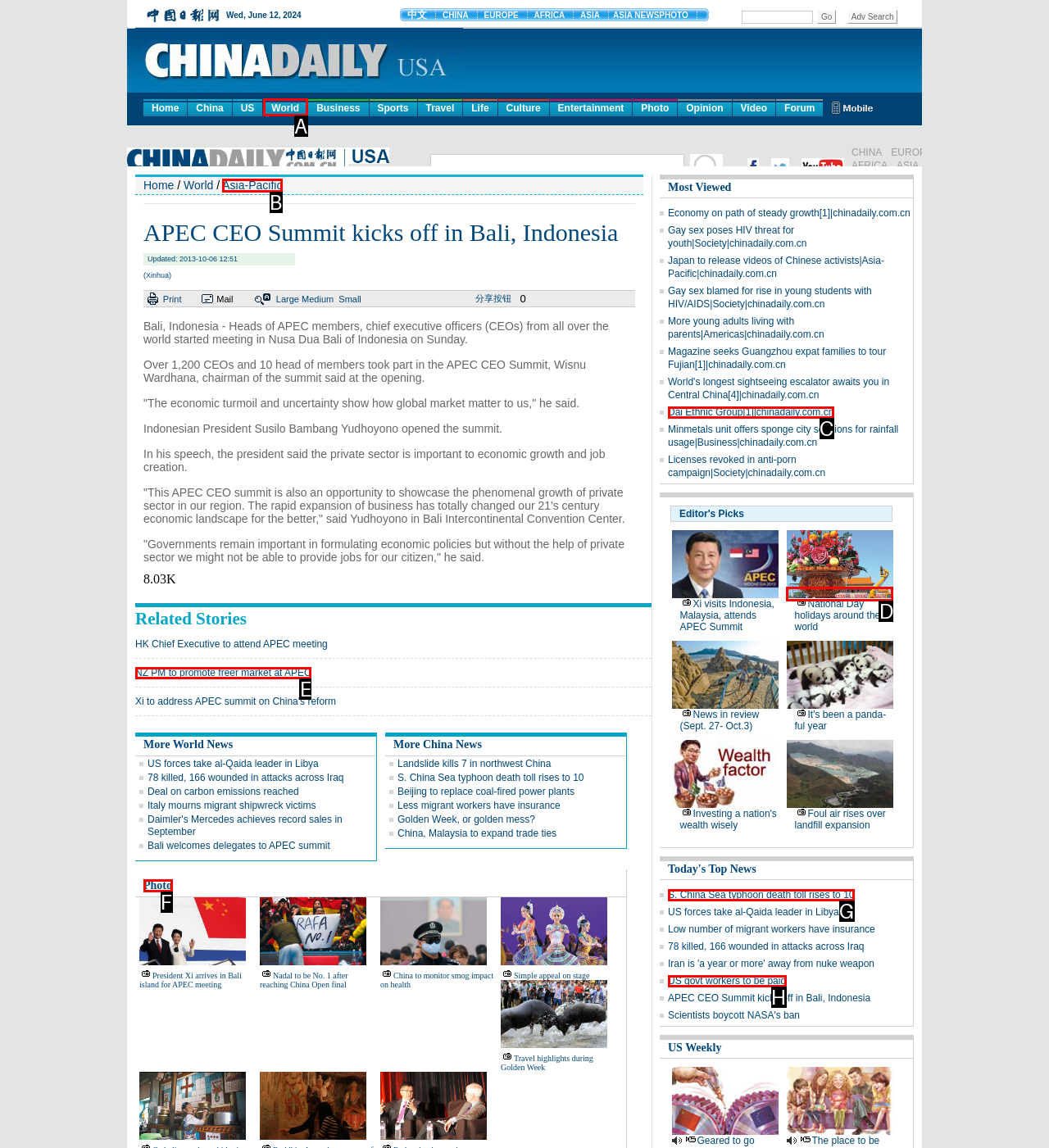From the available options, which lettered element should I click to complete this task: Click on World?

A